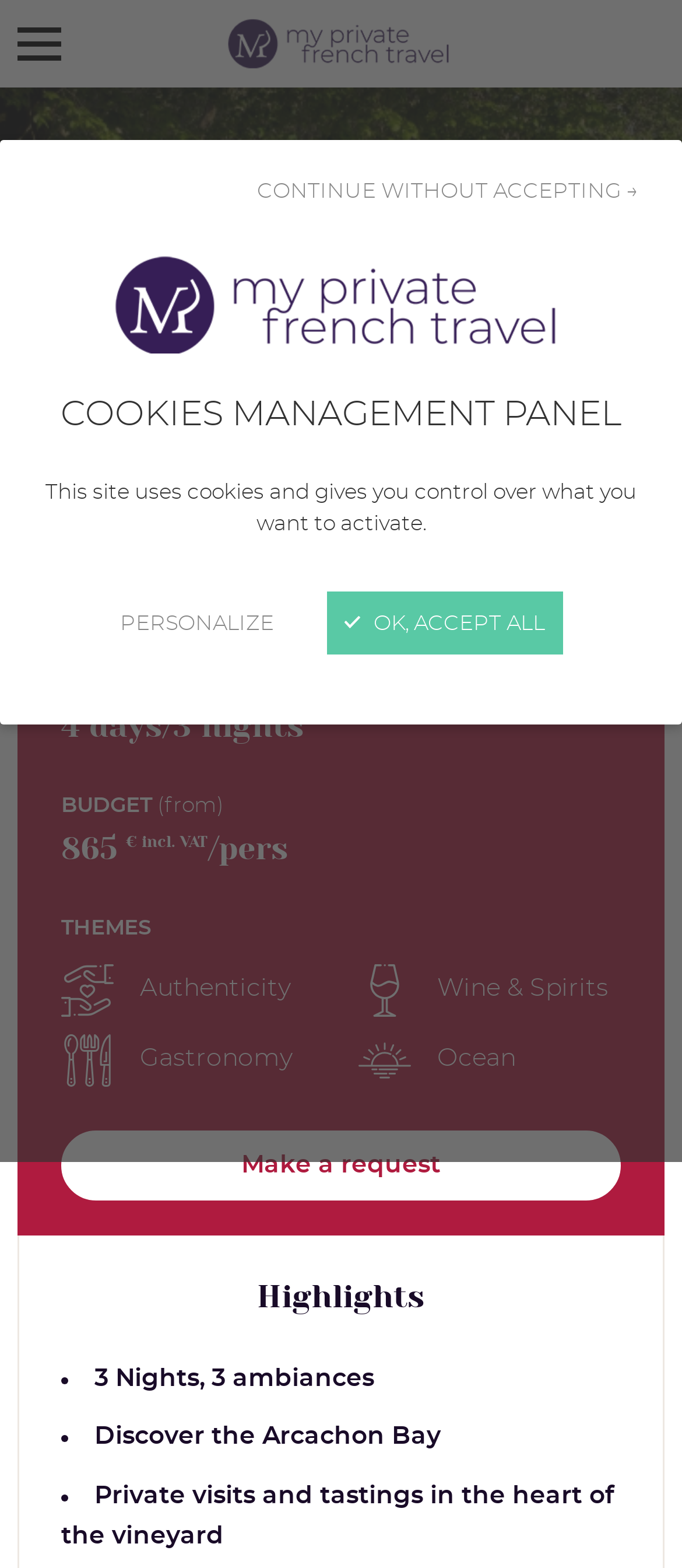Offer a comprehensive description of the webpage’s content and structure.

This webpage appears to be a travel website, specifically showcasing a luxury travel experience in Bordeaux, France. At the top of the page, there is a prominent button to close a cookies management panel, which is accompanied by a brief description of the site's cookie usage. Below this, there are three buttons: "Personalize", "Continue without accepting", and "OK, accept all".

The main content of the page is divided into sections. The first section features a heading "FROM THE VINEYARD TO THE OCEAN" and an image of the company's logo, "MP Voyages Privés". Below this, there are details about a specific travel package, including its duration (4 days/3 nights), budget (865€ per person, including VAT), and themes (Authenticity, Wine & Spirits, Gastronomy, and Ocean). Each theme is accompanied by a small image.

Further down the page, there is a call-to-action button "Make a request" and a heading "Highlights". The highlights section features a list of three bullet points, each describing a unique aspect of the travel experience: 3 nights in 3 different ambiances, discovering the Arcachon Bay, and private visits and tastings in the heart of the vineyard.